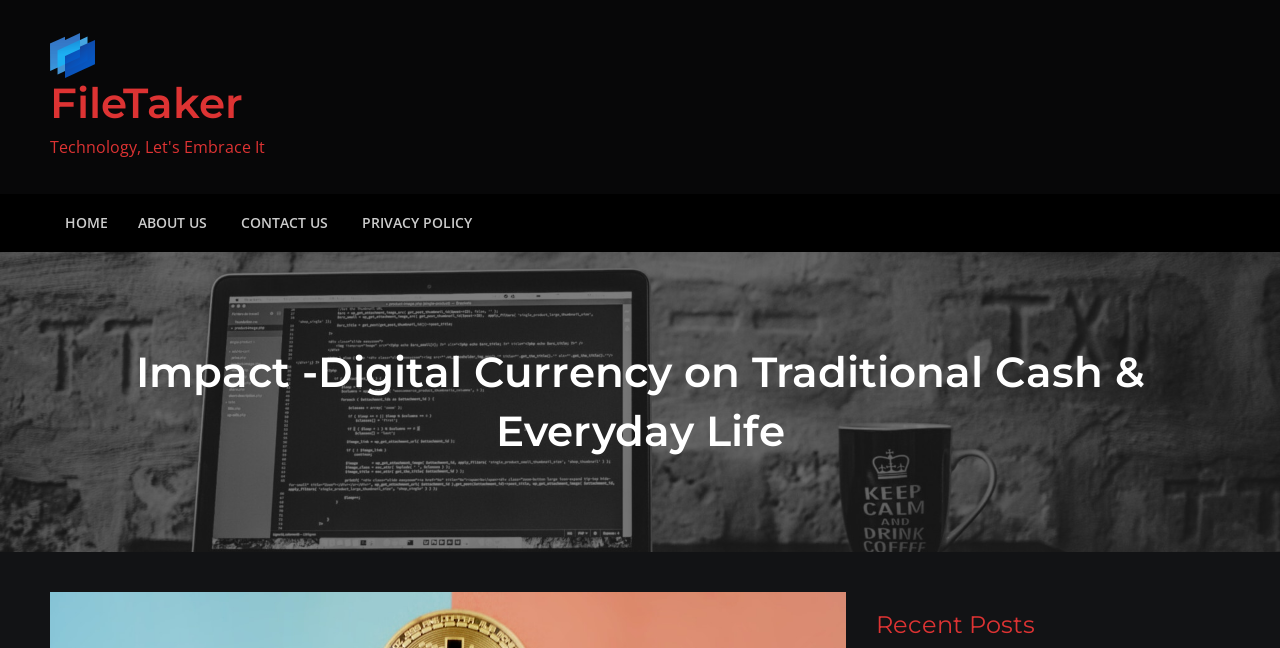Illustrate the webpage with a detailed description.

The webpage is about the impact of digital currency on traditional cash and everyday life. At the top left corner, there is a logo of FileTaker, accompanied by a link to the FileTaker website. Below the logo, there is a heading that also reads "FileTaker". 

On the top navigation bar, there are four links: "HOME", "ABOUT US", "CONTACT US", and "PRIVACY POLICY", arranged from left to right. 

The main content of the webpage is headed by a title "Impact -Digital Currency on Traditional Cash & Everyday Life", which is located roughly in the middle of the page. 

At the bottom right corner, there is a section titled "Recent Posts".